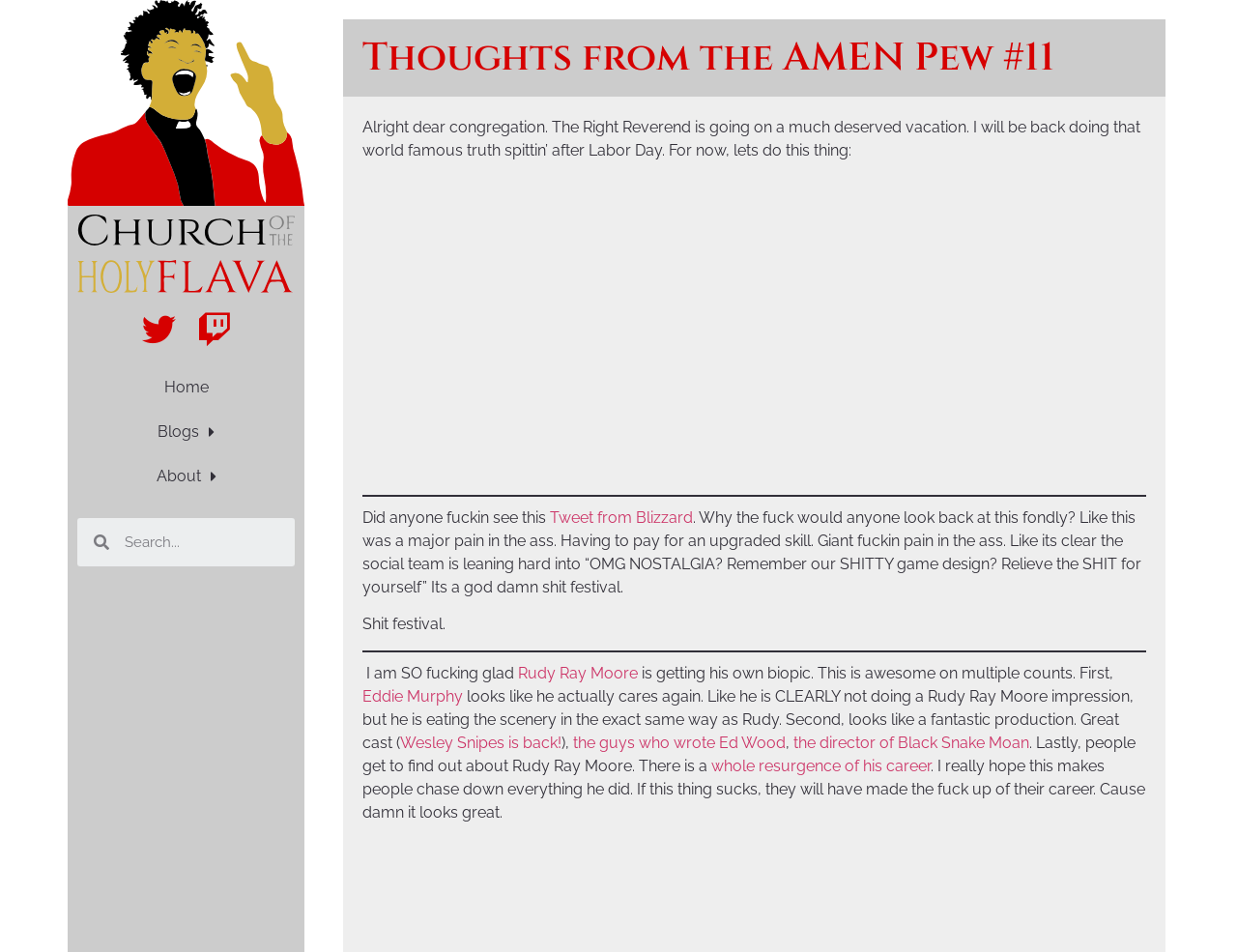What is the author's opinion about the game design?
Based on the image, respond with a single word or phrase.

Negative